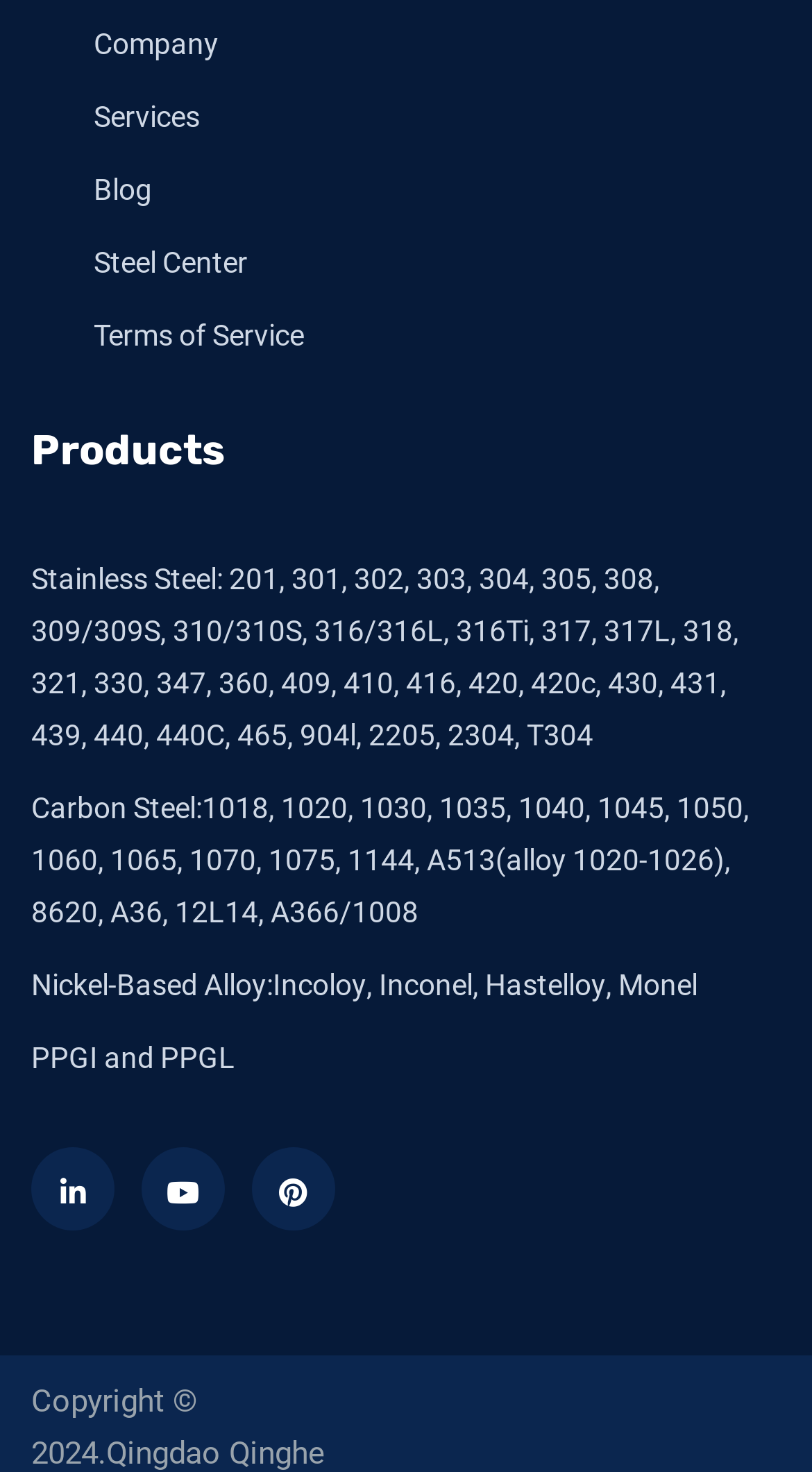Please find the bounding box coordinates of the section that needs to be clicked to achieve this instruction: "Click on the 'Company' link".

[0.115, 0.012, 0.269, 0.048]